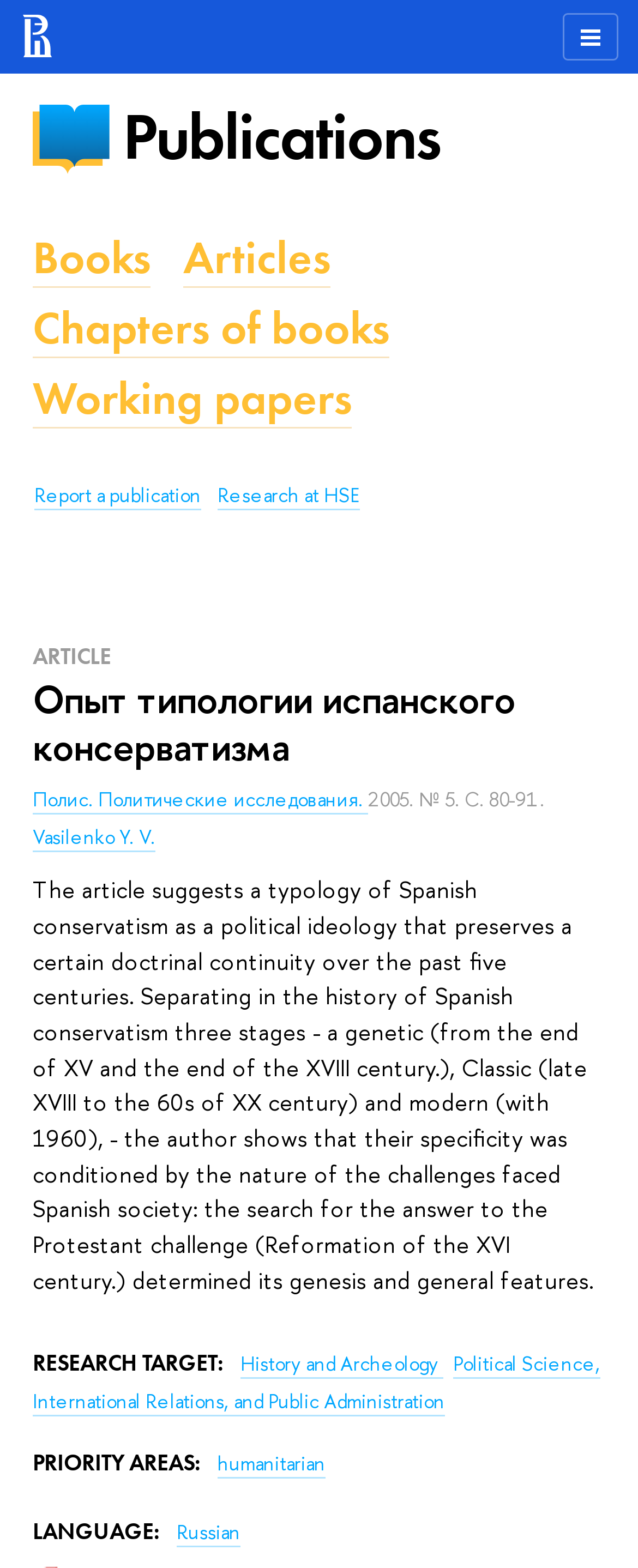Using the description "Books", locate and provide the bounding box of the UI element.

[0.051, 0.146, 0.236, 0.183]